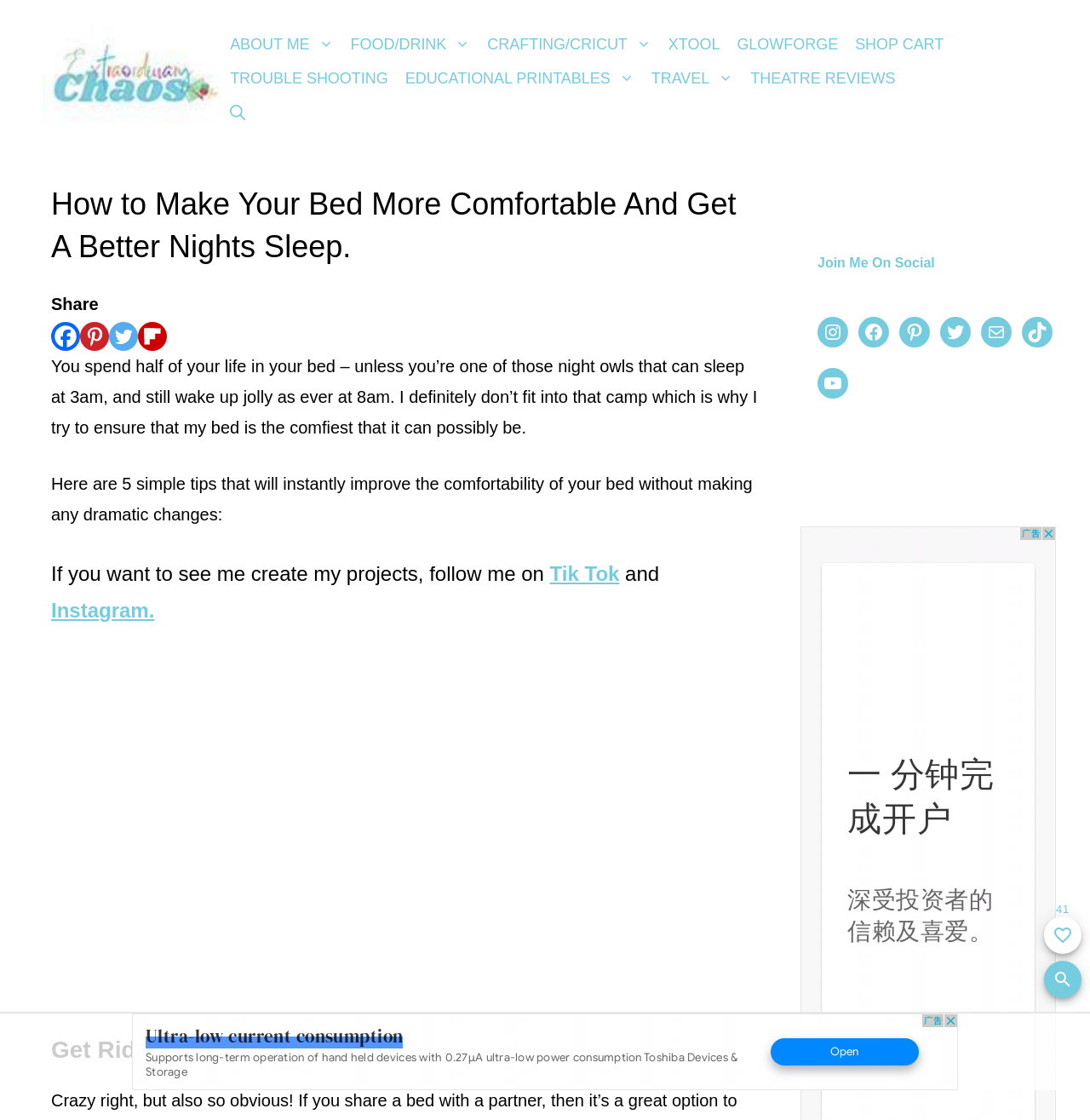Please specify the coordinates of the bounding box for the element that should be clicked to carry out this instruction: "Share on Facebook". The coordinates must be four float numbers between 0 and 1, formatted as [left, top, right, bottom].

[0.047, 0.288, 0.073, 0.313]